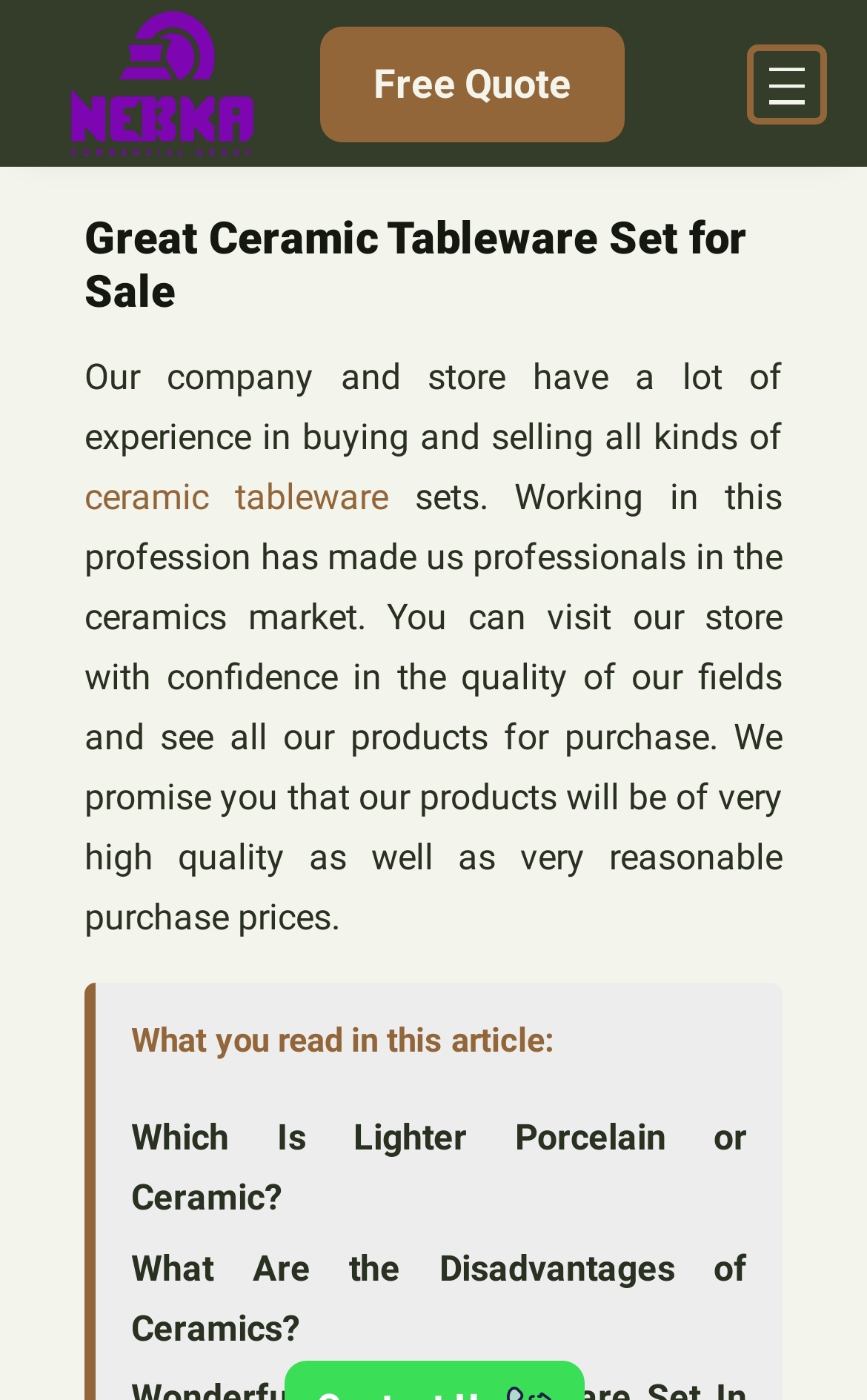Give an extensive and precise description of the webpage.

The webpage is about a company that specializes in buying and selling ceramic tableware sets. At the top left of the page, there is a link to the company's website, "Nebka", accompanied by an image with the same name. To the right of this, there is a "Free Quote" link. 

In the top right corner, there is a navigation menu labeled "Header navigation" with an "Open menu" button. 

Below the navigation menu, there is a heading that reads "Great Ceramic Tableware Set for Sale". Underneath this heading, there is a paragraph of text that describes the company's experience in the ceramics market and invites visitors to their store. The paragraph also includes a link to "ceramic tableware". 

Further down the page, there is a section with a heading "What you read in this article:". This section contains two links to related articles, "Which Is Lighter Porcelain or Ceramic?" and "What Are the Disadvantages of Ceramics?".